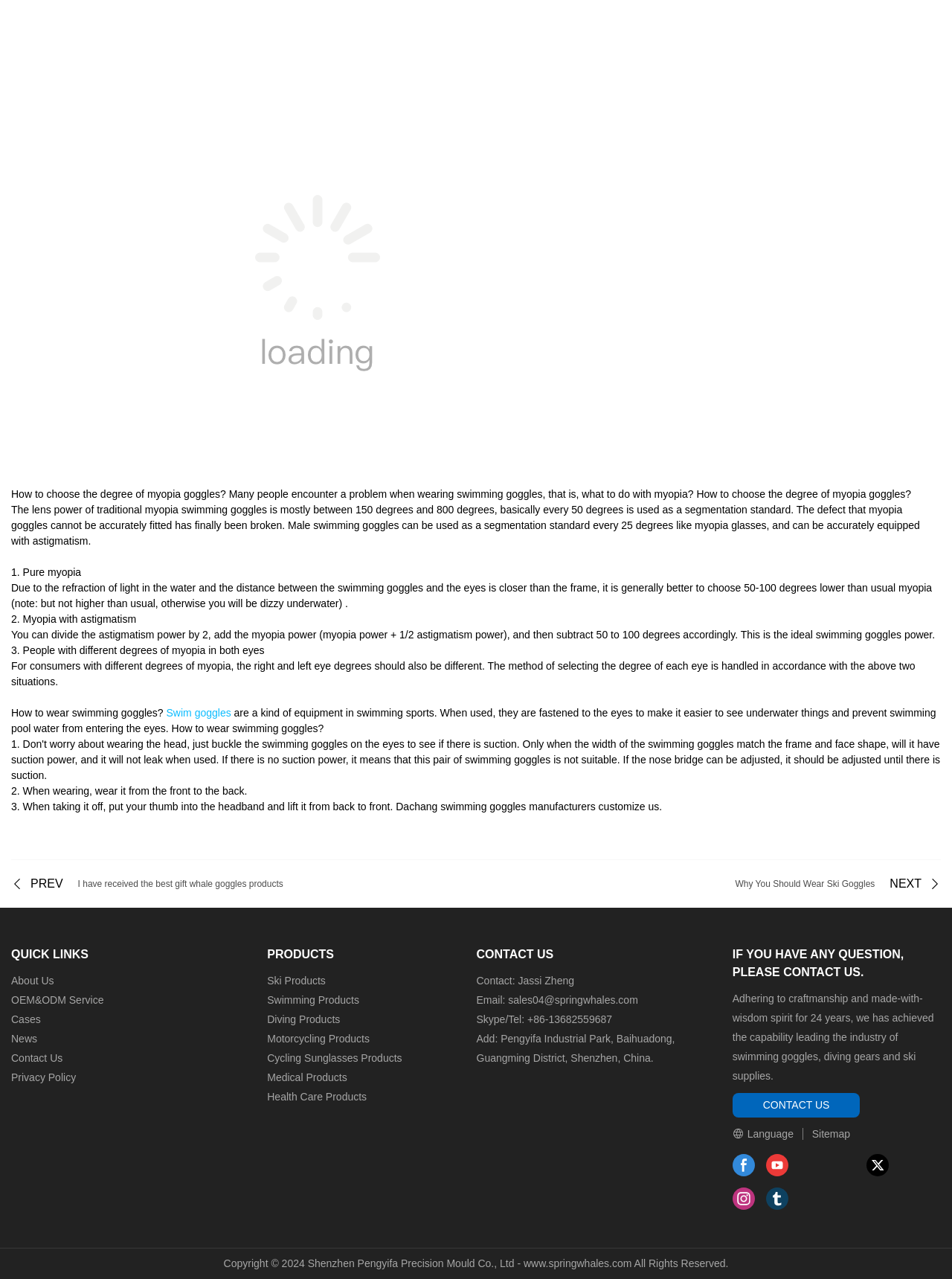Based on the image, provide a detailed response to the question:
What is the company's industry leading capability?

According to the webpage, the company has achieved the capability leading the industry of swimming goggles, diving gears, and ski supplies, adhering to craftsmanship and made-with-wisdom spirit for 24 years.